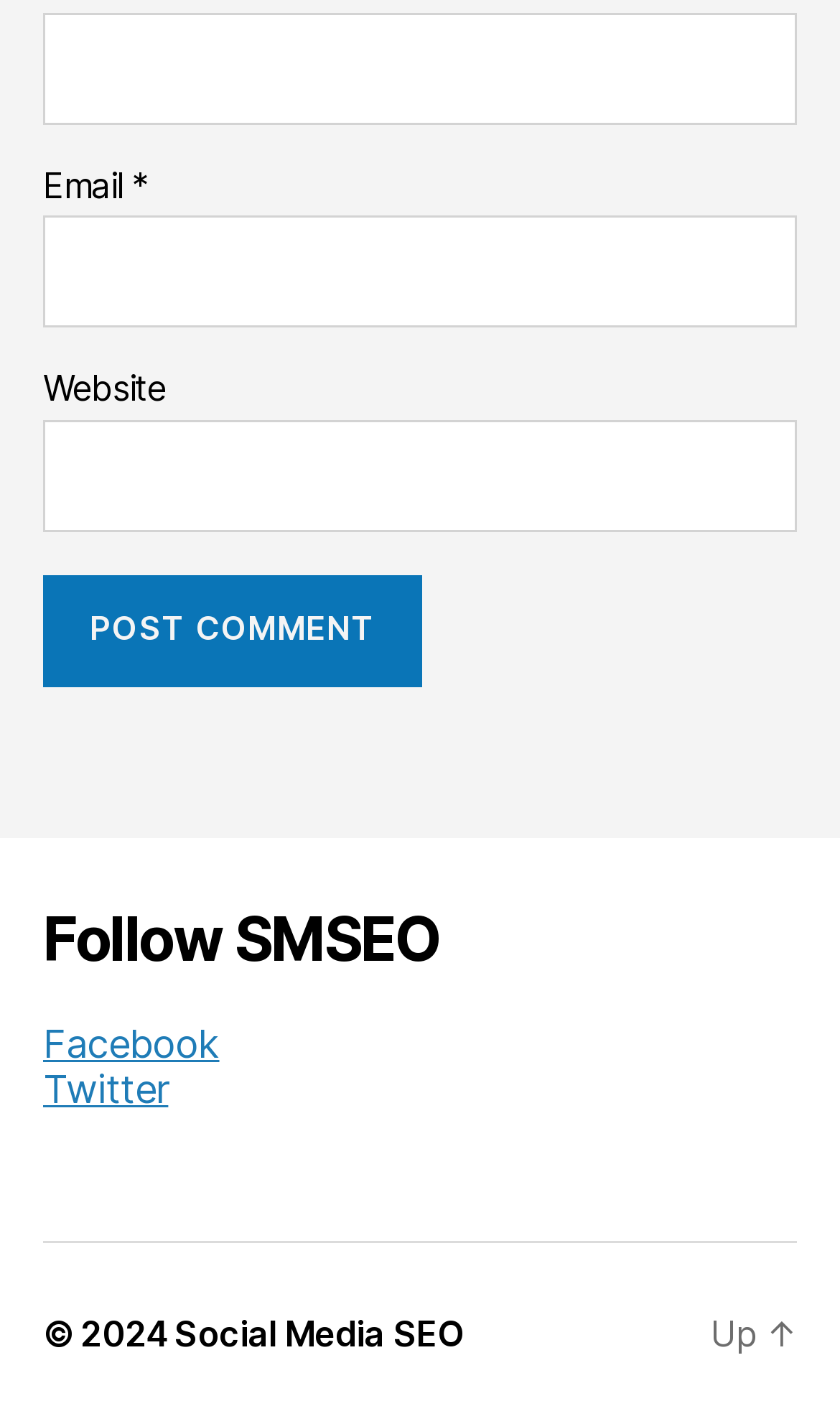Specify the bounding box coordinates of the area to click in order to follow the given instruction: "Post a comment."

[0.051, 0.404, 0.503, 0.482]